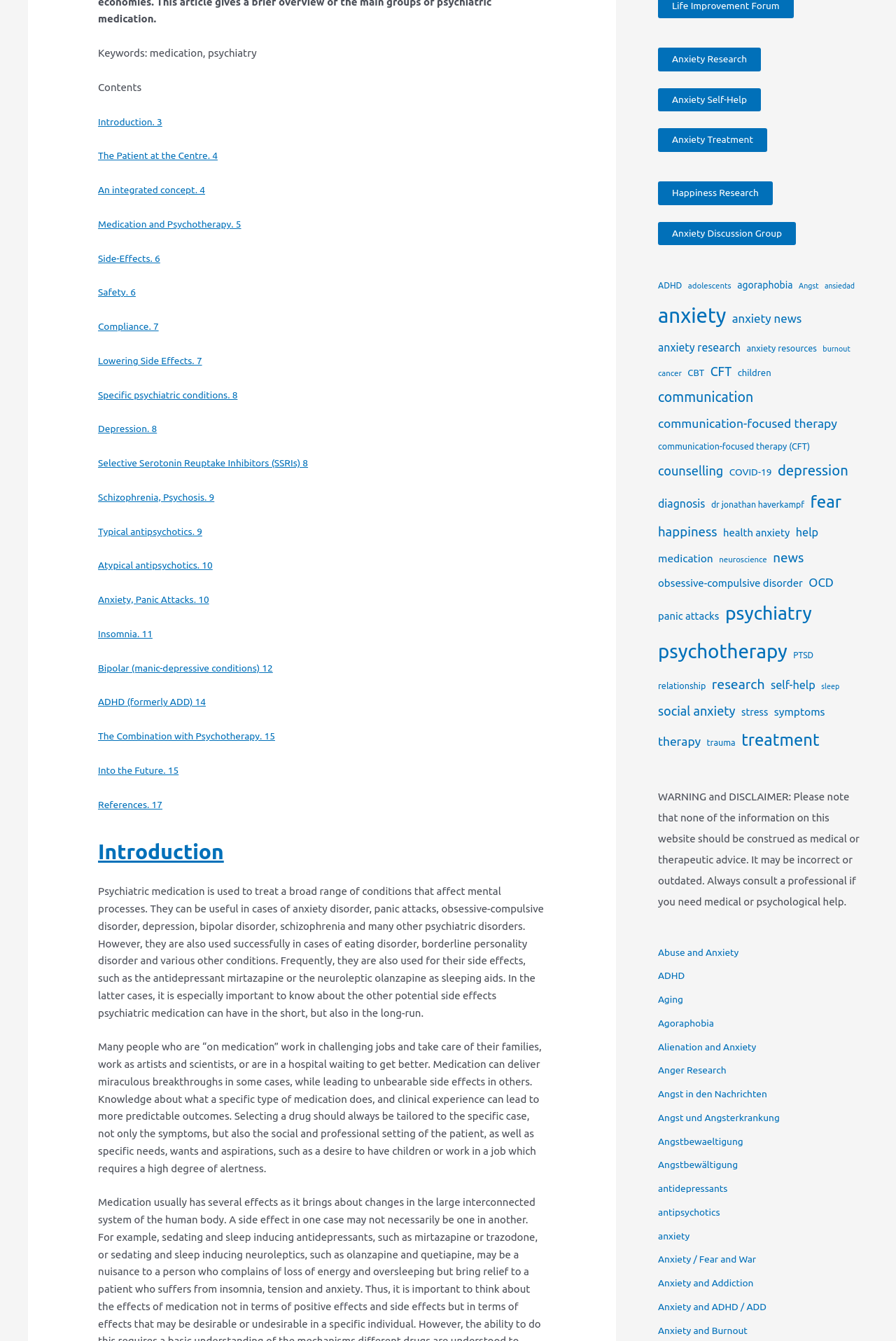How many links are there in the 'Contents' section?
Use the image to answer the question with a single word or phrase.

17